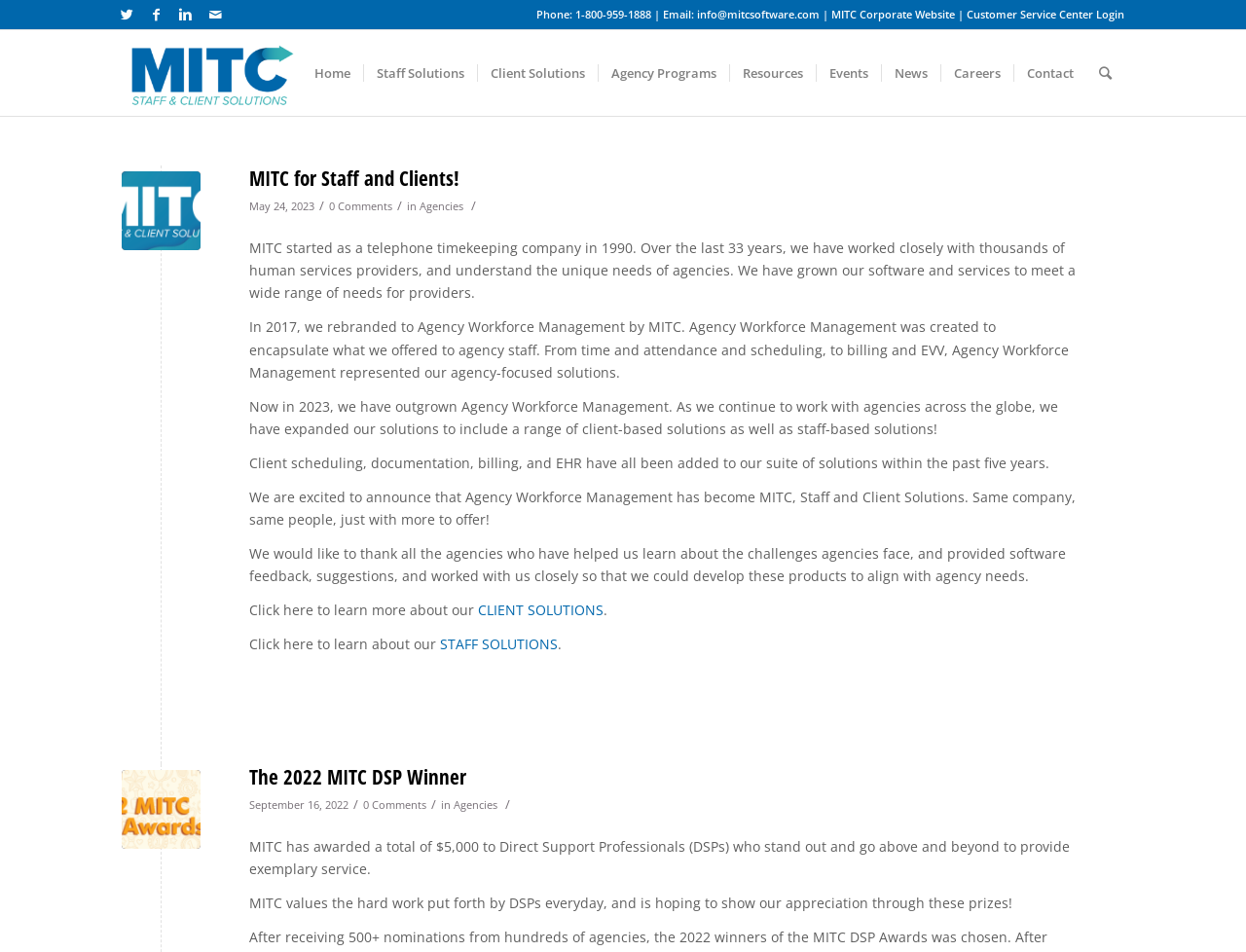Locate the bounding box coordinates of the clickable region necessary to complete the following instruction: "Click the 'Customer Service Center Login' link". Provide the coordinates in the format of four float numbers between 0 and 1, i.e., [left, top, right, bottom].

[0.776, 0.007, 0.902, 0.022]